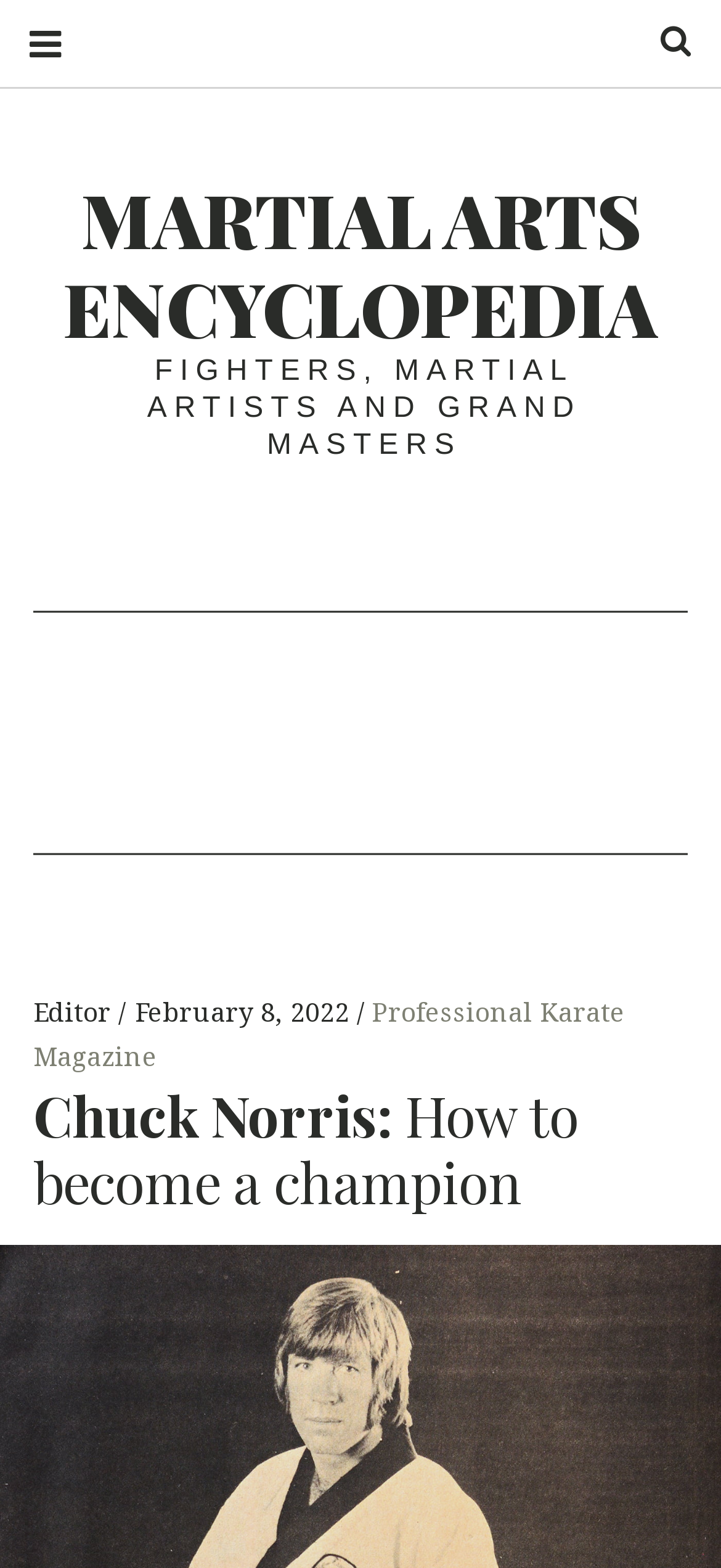Please find the bounding box coordinates of the section that needs to be clicked to achieve this instruction: "Read the article about Chuck Norris".

[0.046, 0.69, 0.954, 0.775]